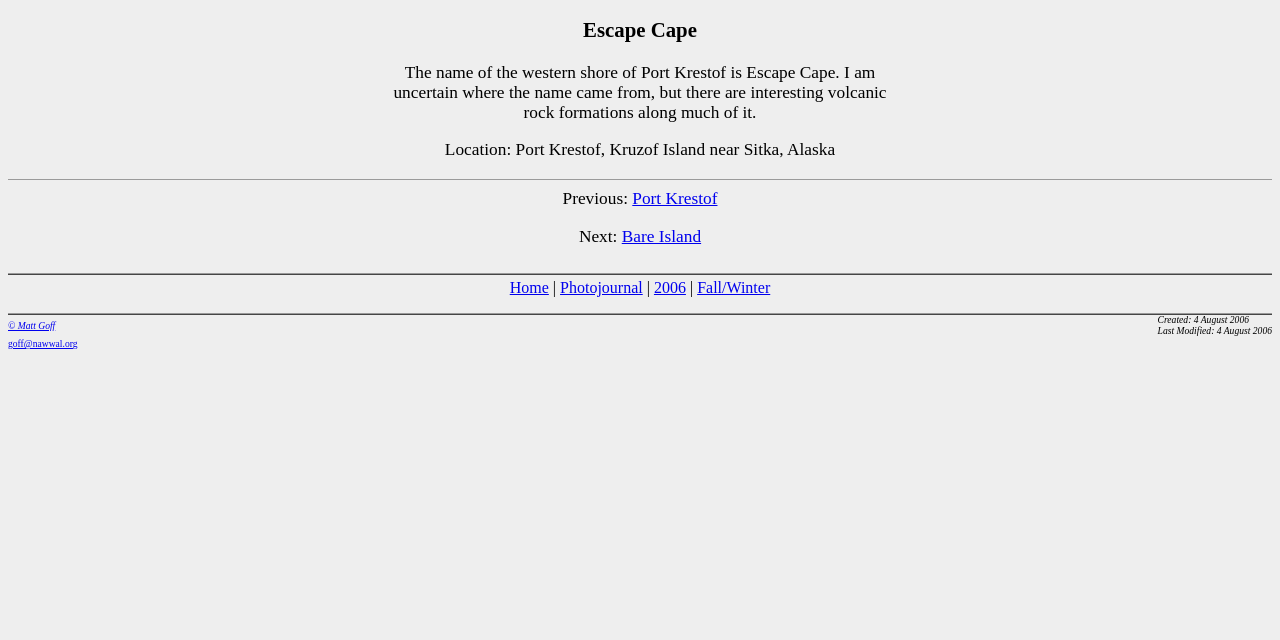Please find the bounding box for the UI component described as follows: "Photojournal".

[0.438, 0.436, 0.502, 0.463]